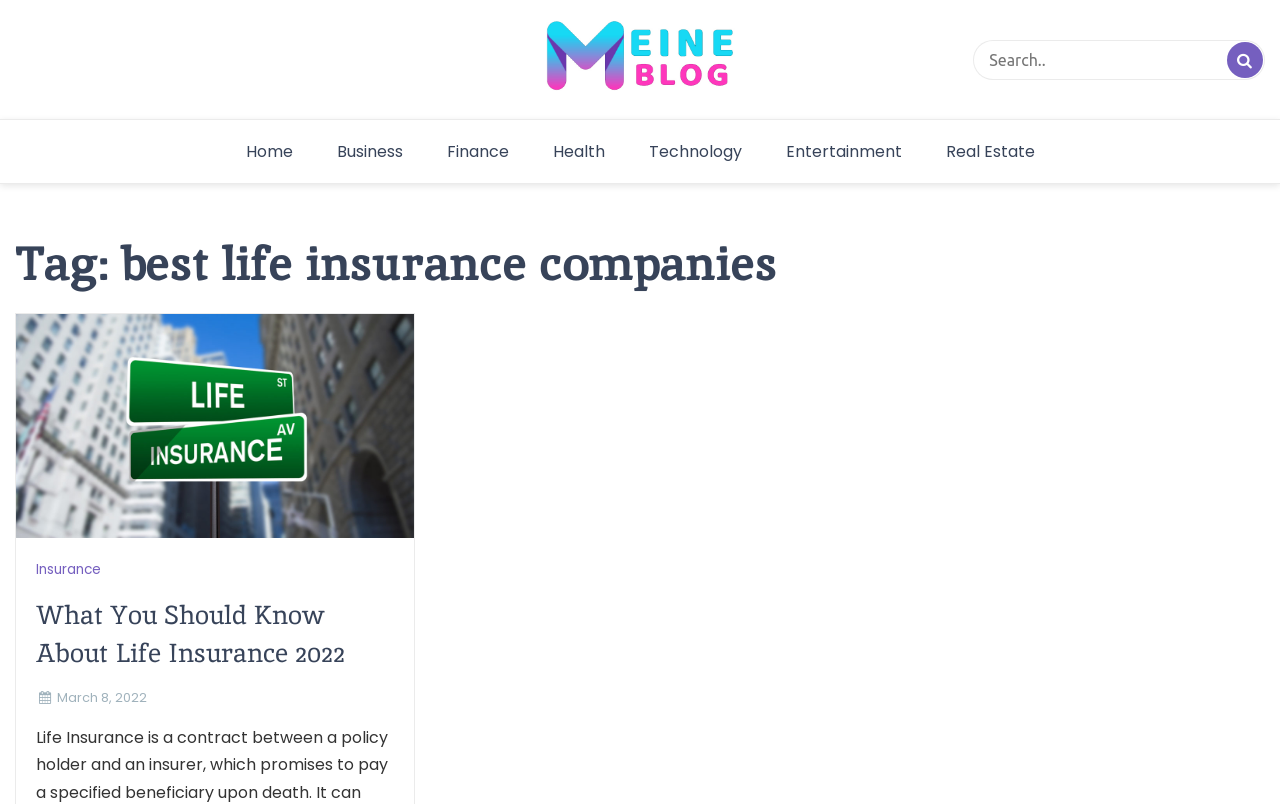Identify the bounding box coordinates of the region that needs to be clicked to carry out this instruction: "view entertainment articles". Provide these coordinates as four float numbers ranging from 0 to 1, i.e., [left, top, right, bottom].

[0.598, 0.162, 0.72, 0.215]